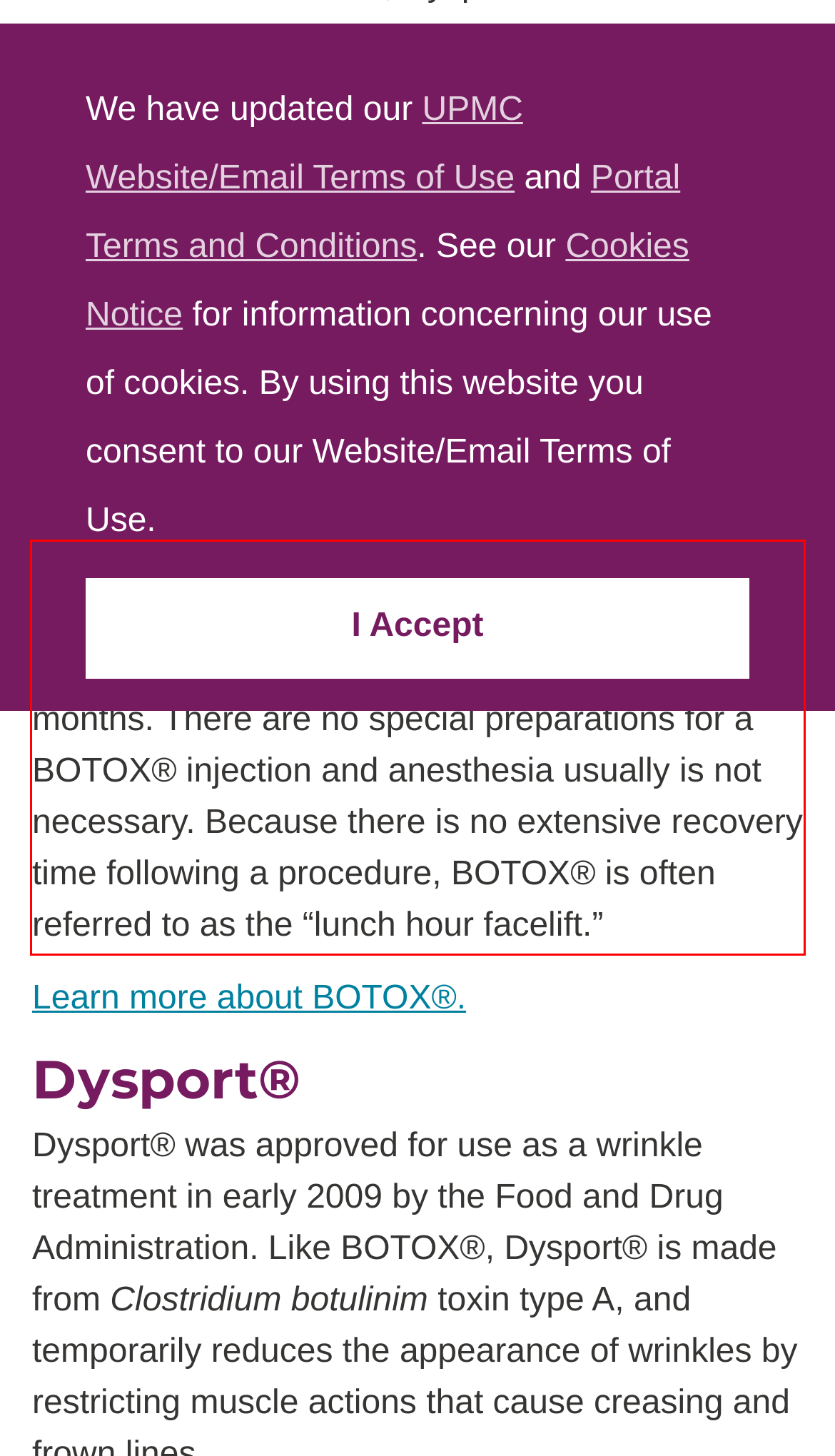Please take the screenshot of the webpage, find the red bounding box, and generate the text content that is within this red bounding box.

BOTOX® is most commonly injected into the skin of the face or neck, and the results can be seen almost immediately and typically last three to four months. There are no special preparations for a BOTOX® injection and anesthesia usually is not necessary. Because there is no extensive recovery time following a procedure, BOTOX® is often referred to as the “lunch hour facelift.”